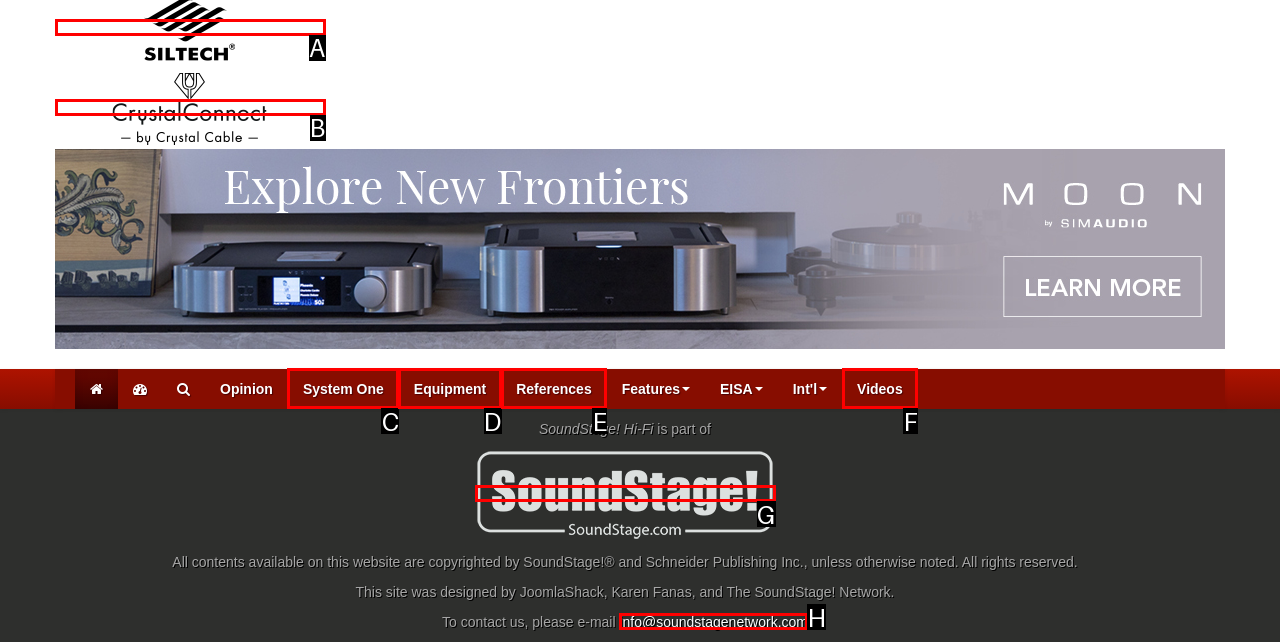Select the letter of the option that should be clicked to achieve the specified task: Contact us via email. Respond with just the letter.

H